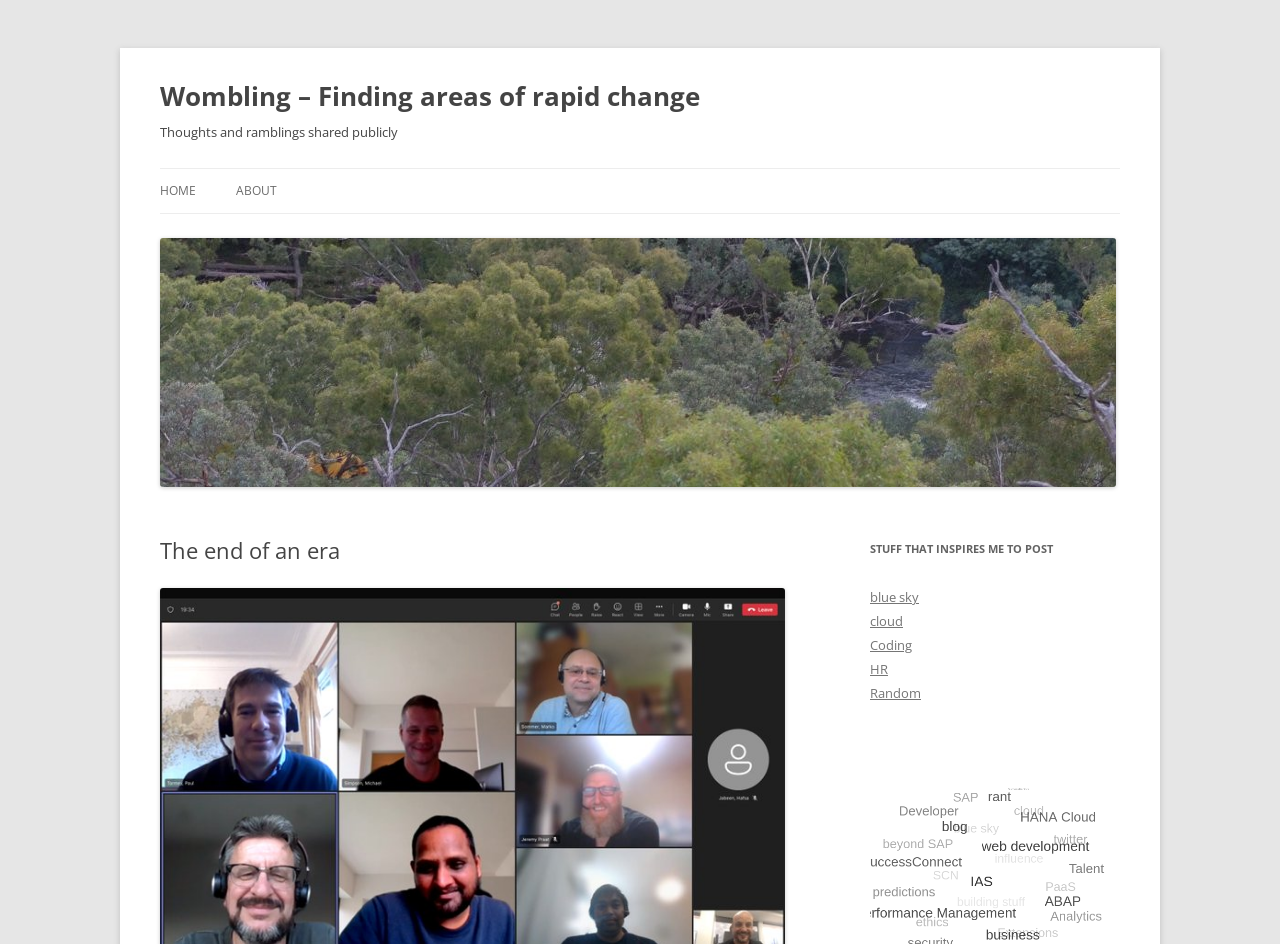Determine the bounding box coordinates for the clickable element required to fulfill the instruction: "read about the author". Provide the coordinates as four float numbers between 0 and 1, i.e., [left, top, right, bottom].

[0.184, 0.179, 0.216, 0.226]